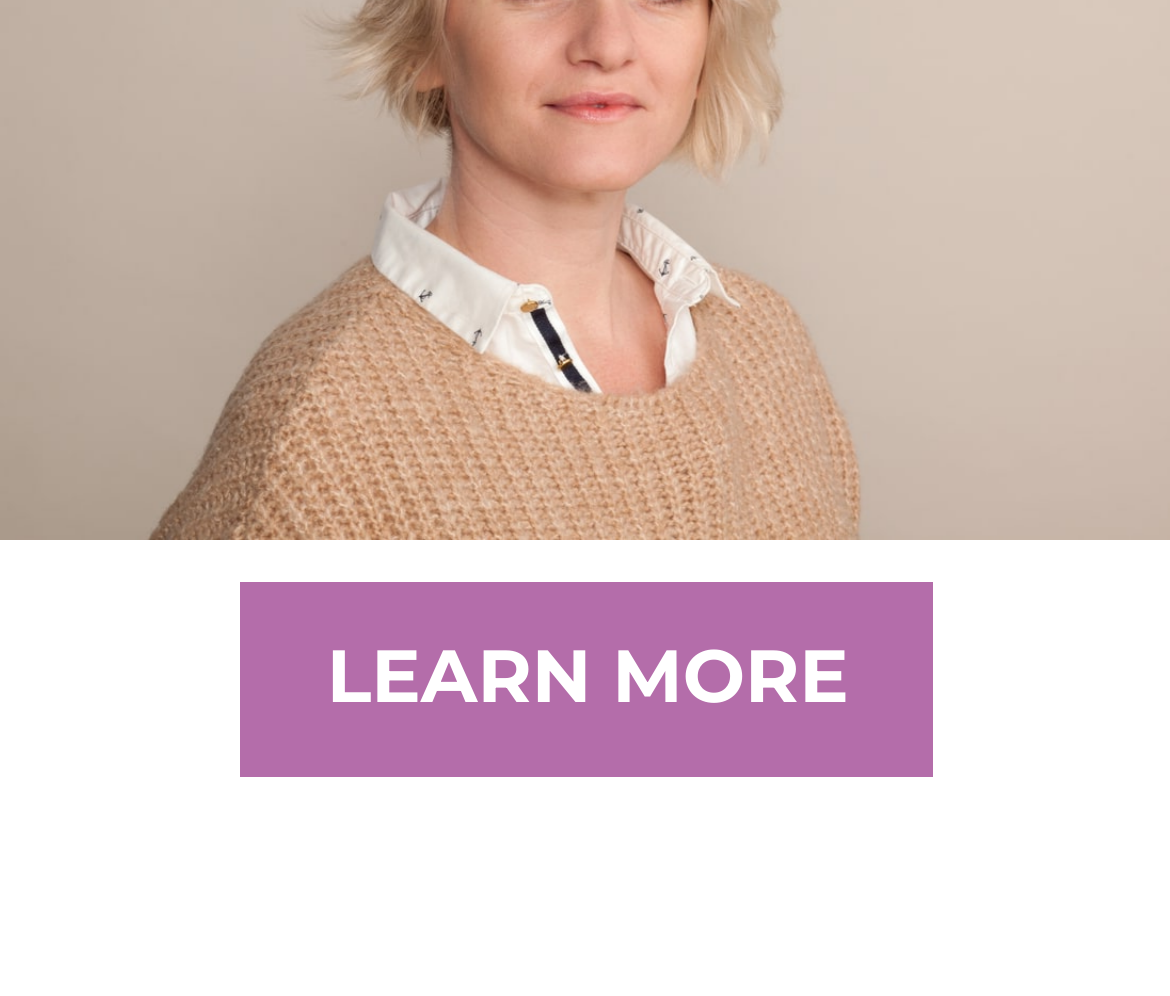Predict the bounding box for the UI component with the following description: "LEARN MORE".

[0.206, 0.584, 0.799, 0.781]